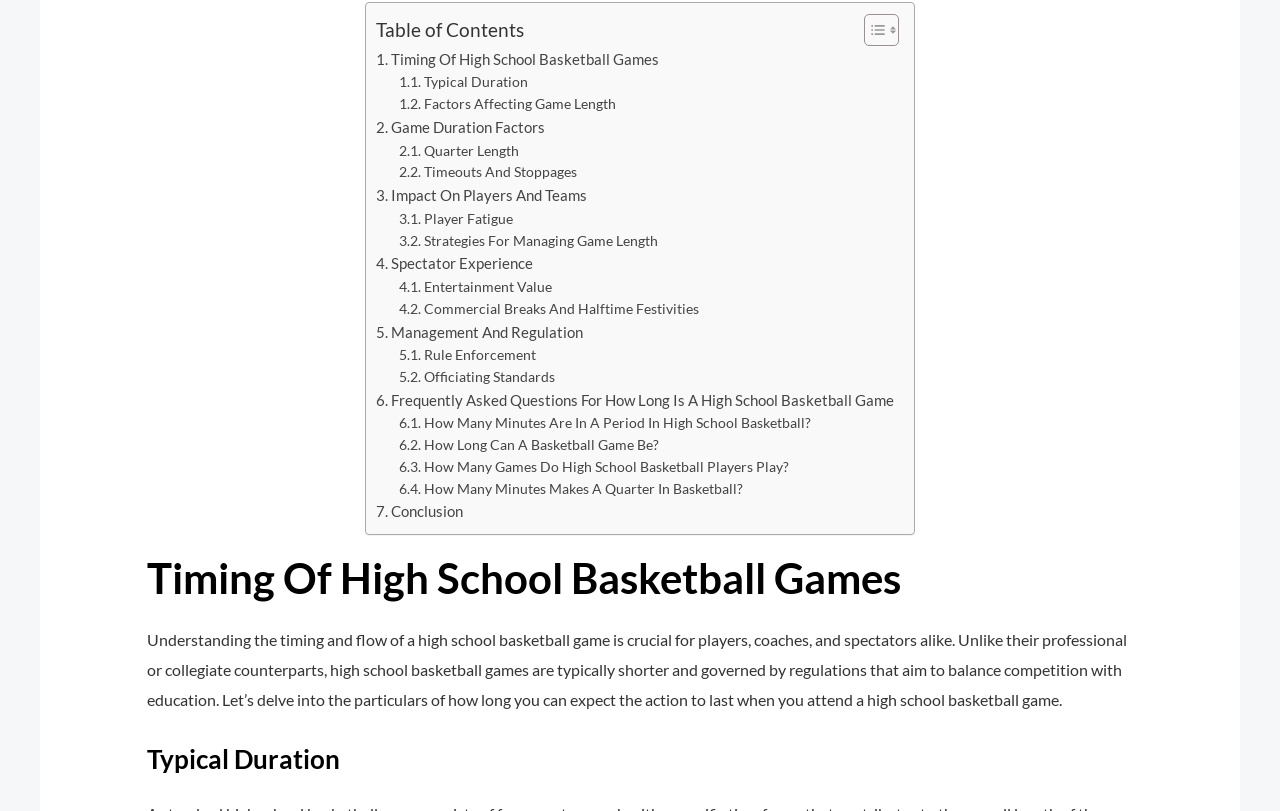Respond to the following query with just one word or a short phrase: 
What is the main topic of this webpage?

High School Basketball Games